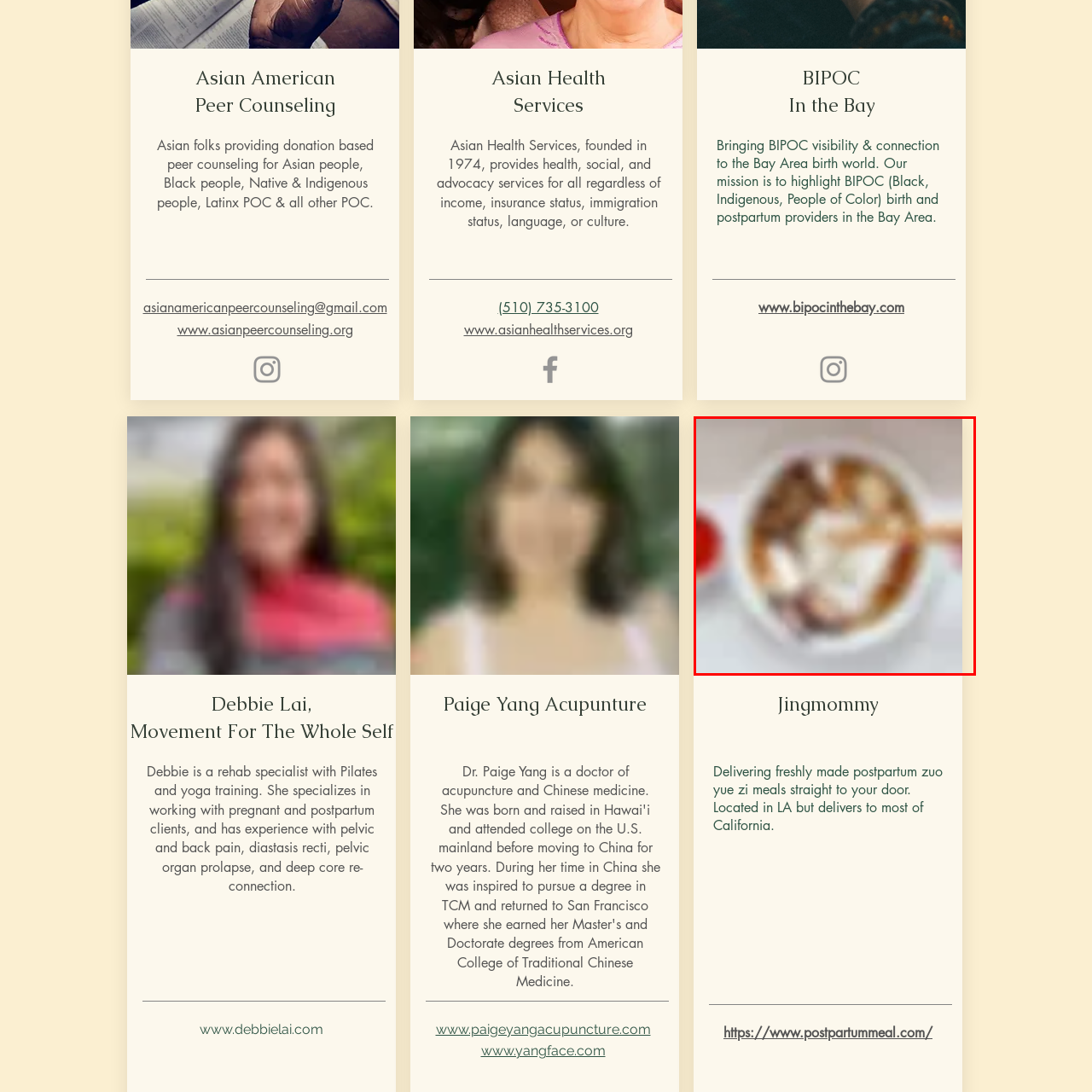What is the purpose of the small bowl?
View the image encased in the red bounding box and respond with a detailed answer informed by the visual information.

The caption states that the small bowl accompanying the noodles is for dipping sauce or condiment, which enhances the meal's flavor, indicating its purpose.